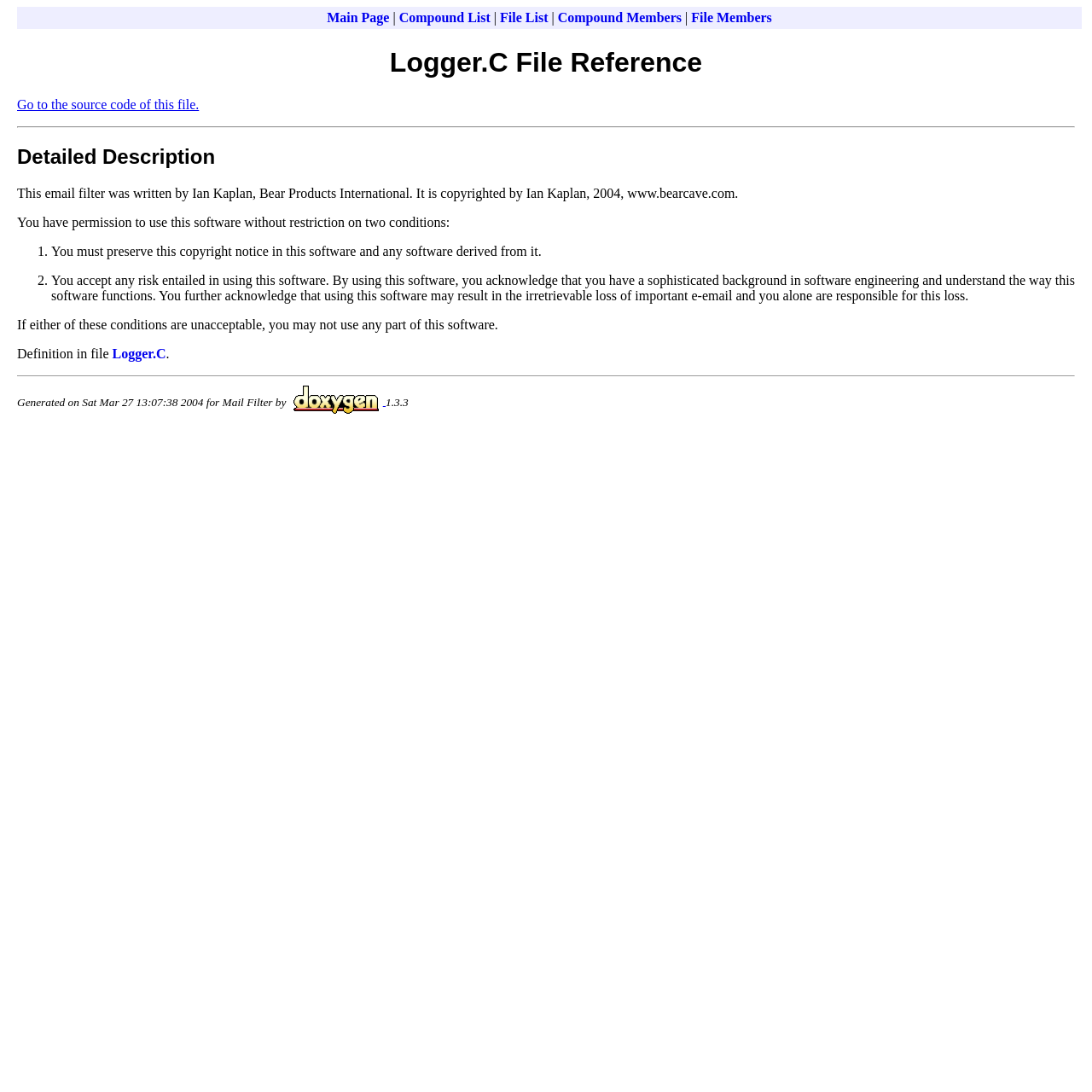From the webpage screenshot, predict the bounding box coordinates (top-left x, top-left y, bottom-right x, bottom-right y) for the UI element described here: relatiesites.frisbegin.nl

None